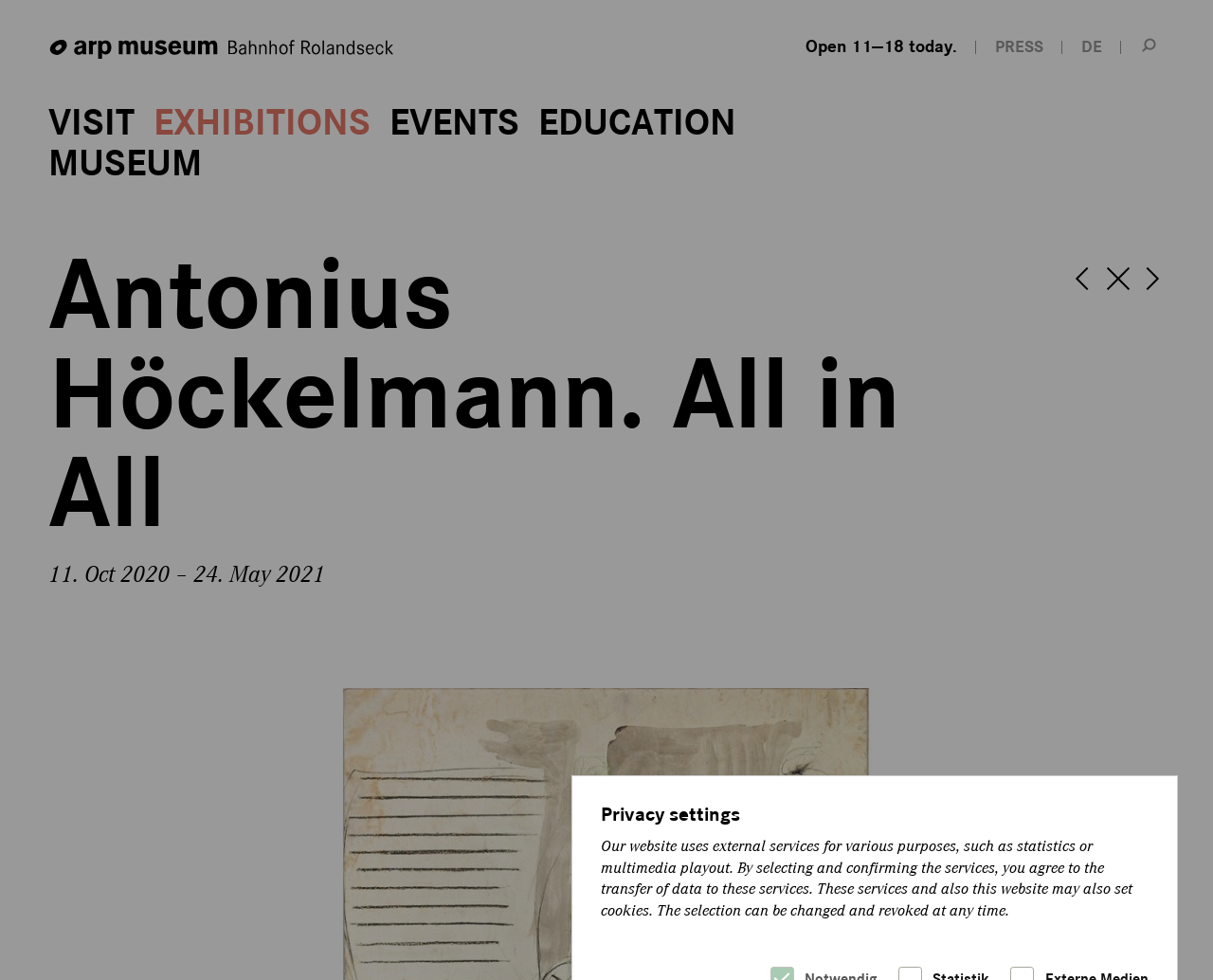Please identify the bounding box coordinates of the region to click in order to complete the given instruction: "Click the logo of Arp Museum". The coordinates should be four float numbers between 0 and 1, i.e., [left, top, right, bottom].

[0.04, 0.029, 0.327, 0.073]